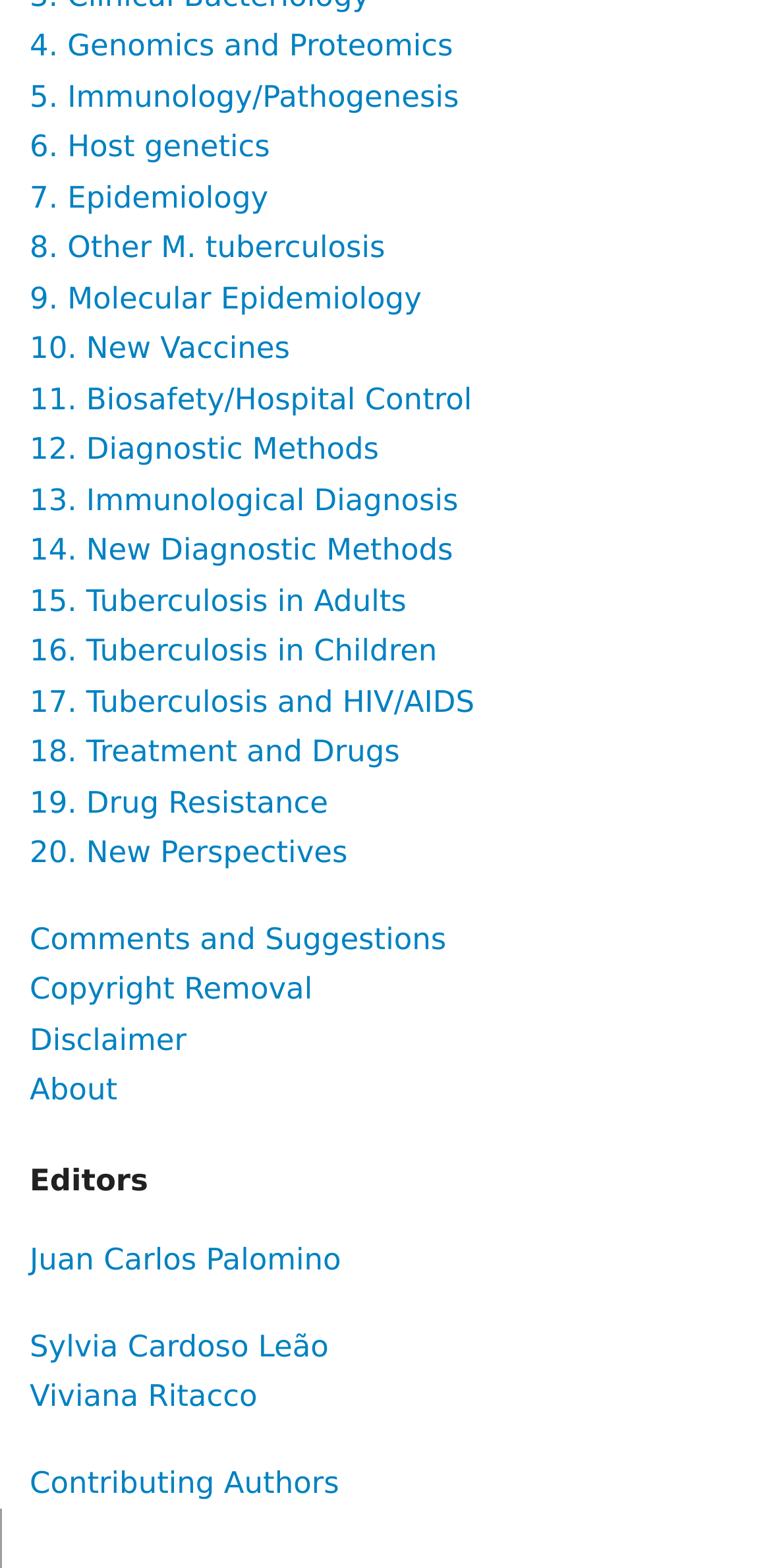Identify the bounding box coordinates for the UI element described by the following text: "5. Immunology/Pathogenesis". Provide the coordinates as four float numbers between 0 and 1, in the format [left, top, right, bottom].

[0.038, 0.05, 0.595, 0.073]